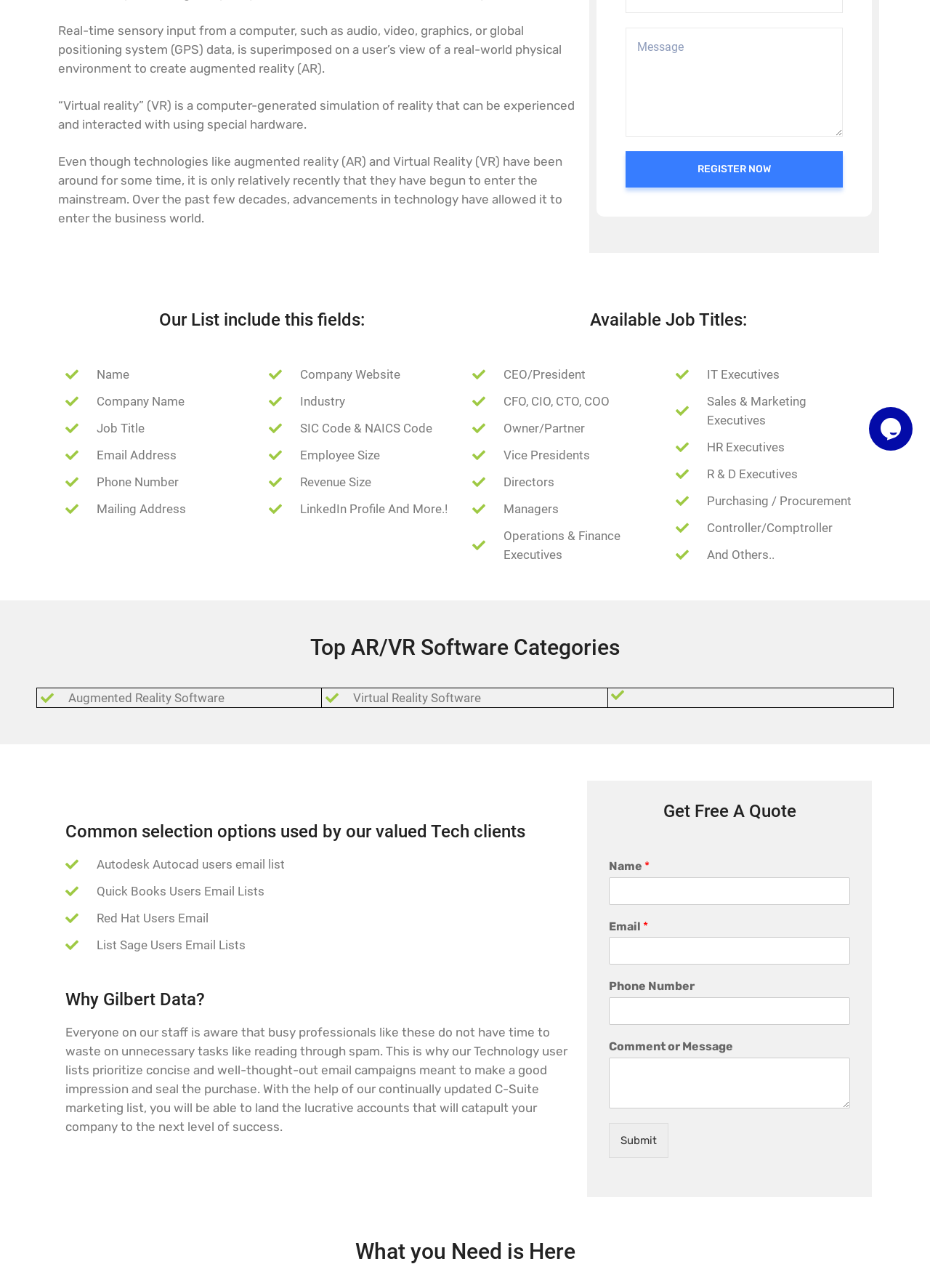Find the bounding box of the UI element described as follows: "Submit".

[0.655, 0.872, 0.719, 0.899]